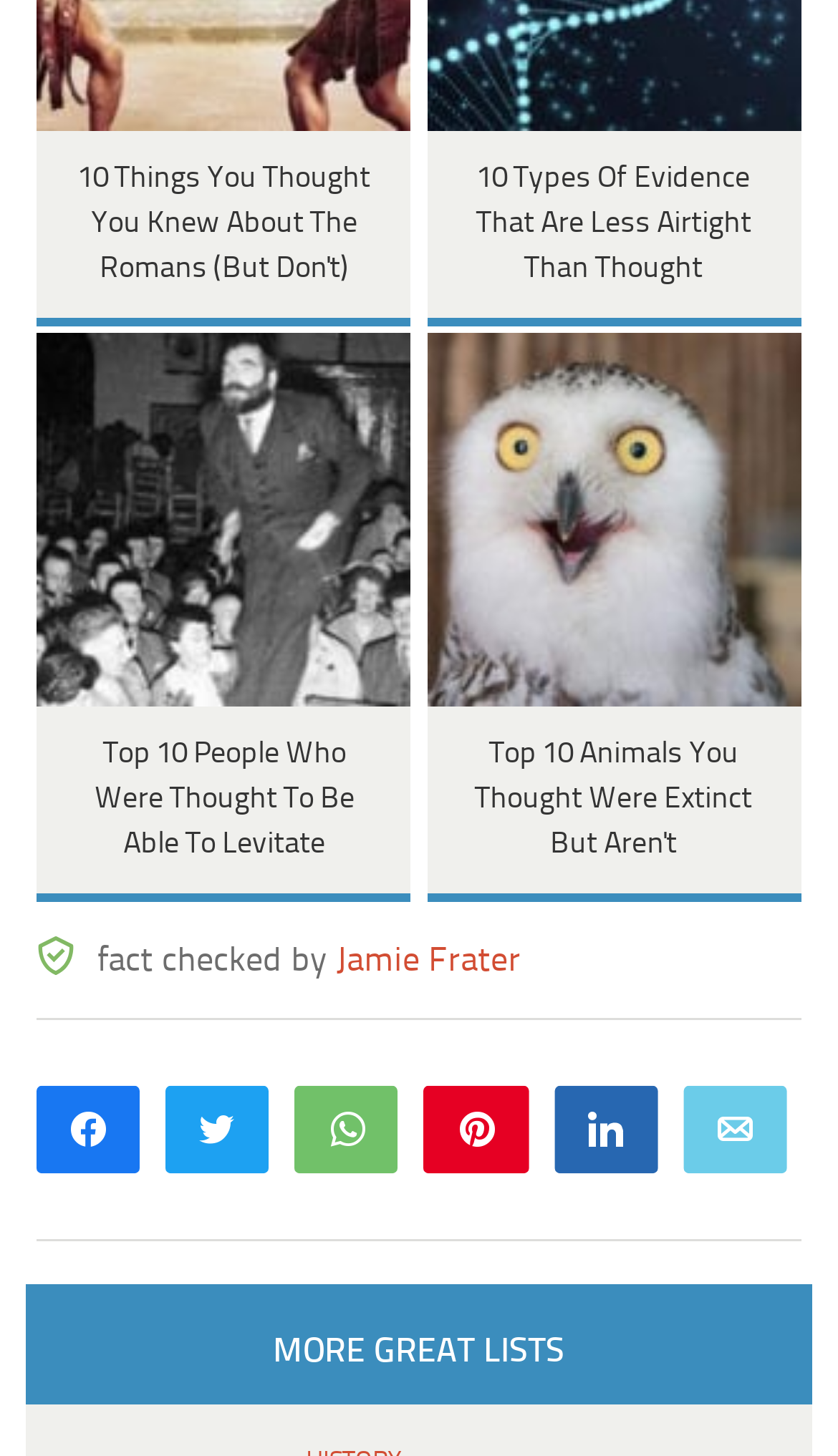What is the topic of the first link?
Analyze the screenshot and provide a detailed answer to the question.

The first link on the webpage has an image with the text 'Top 10 People Who Were Thought To Be Able To Levitate', which suggests that the topic of the link is about people who were believed to have the ability to levitate.